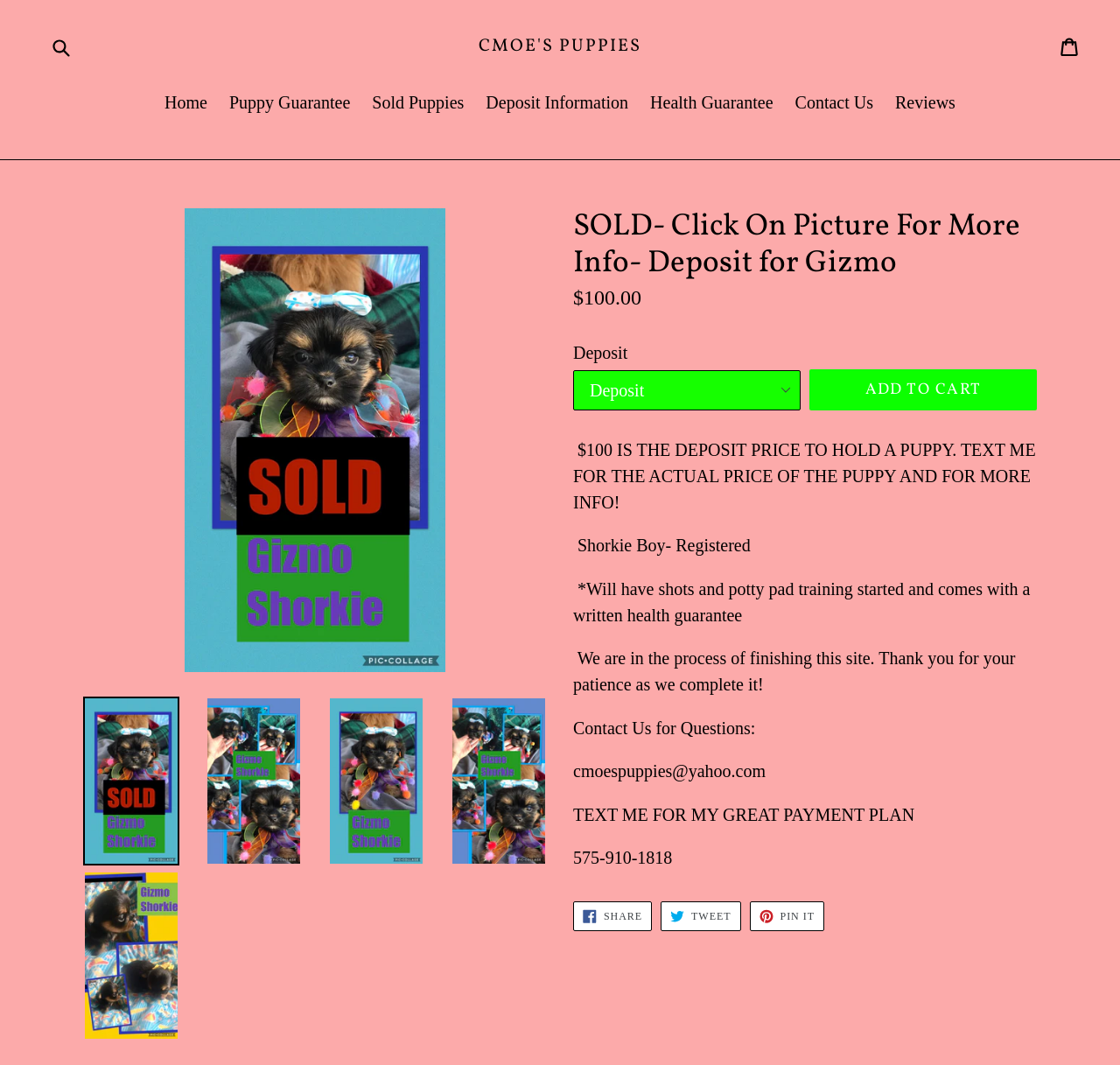Identify the bounding box coordinates necessary to click and complete the given instruction: "Add to cart".

[0.723, 0.347, 0.926, 0.385]